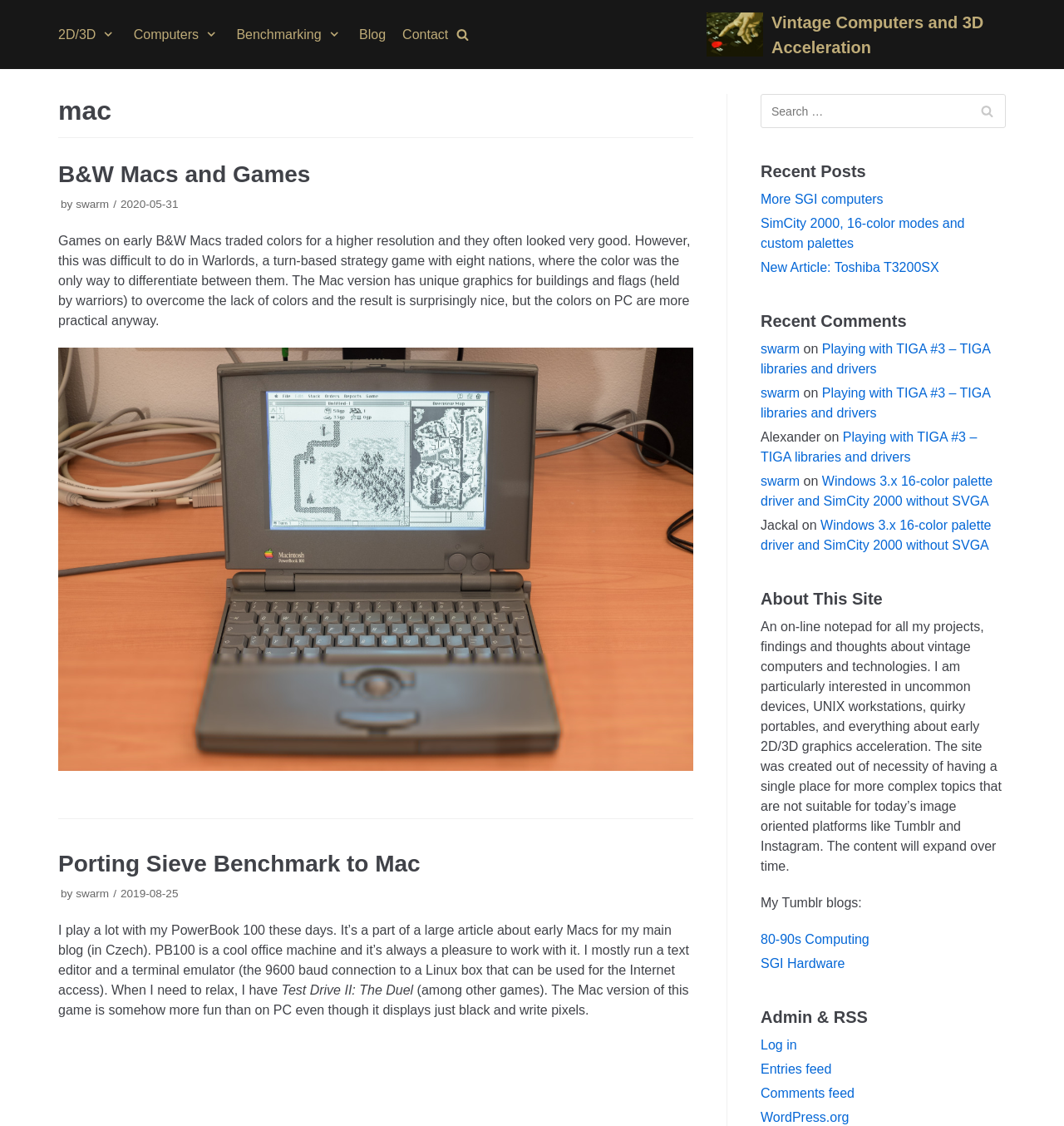What is the primary menu item after '2D/3D'? Analyze the screenshot and reply with just one word or a short phrase.

Computers